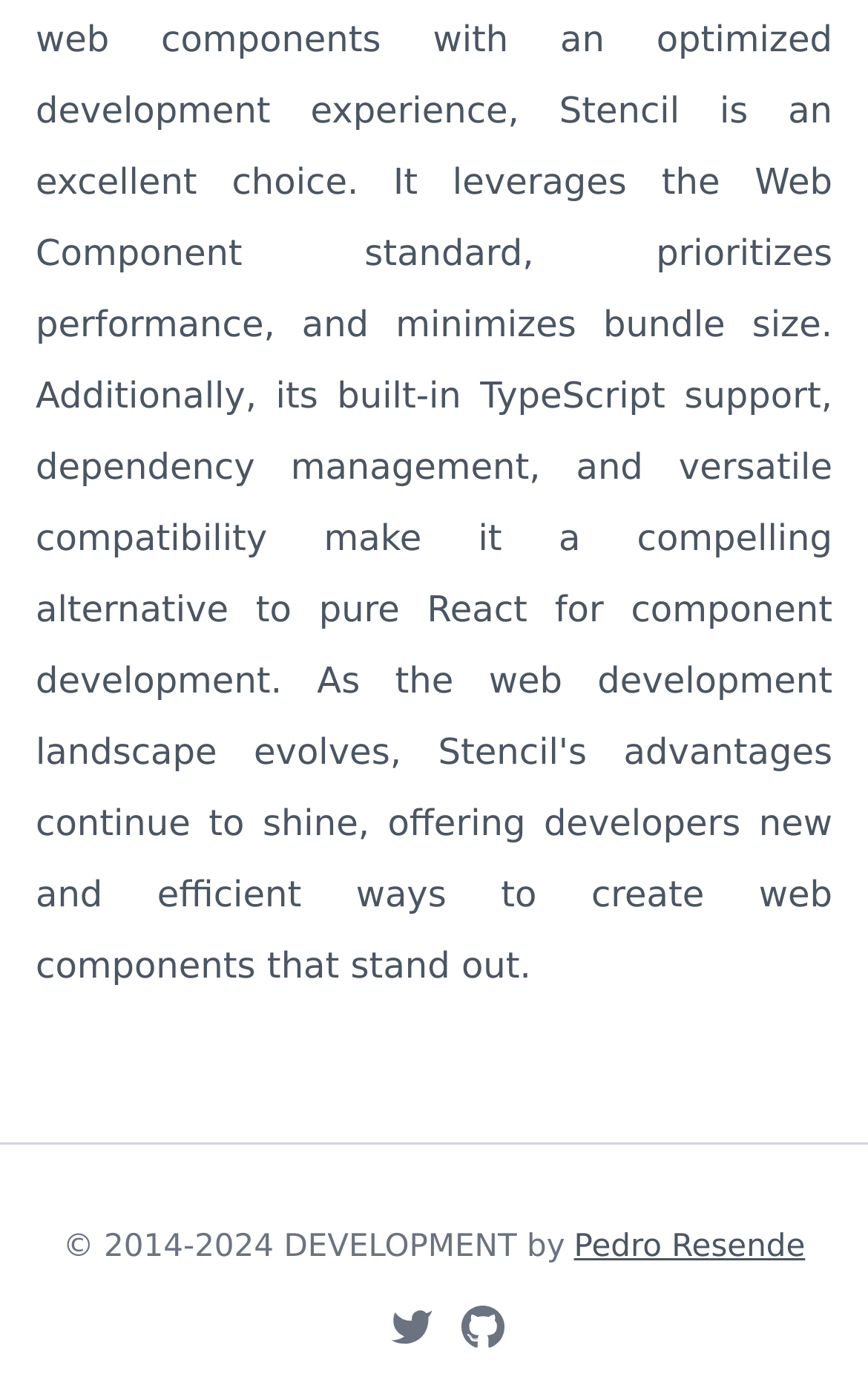Please respond to the question using a single word or phrase:
What is the copyright year range?

2014-2024